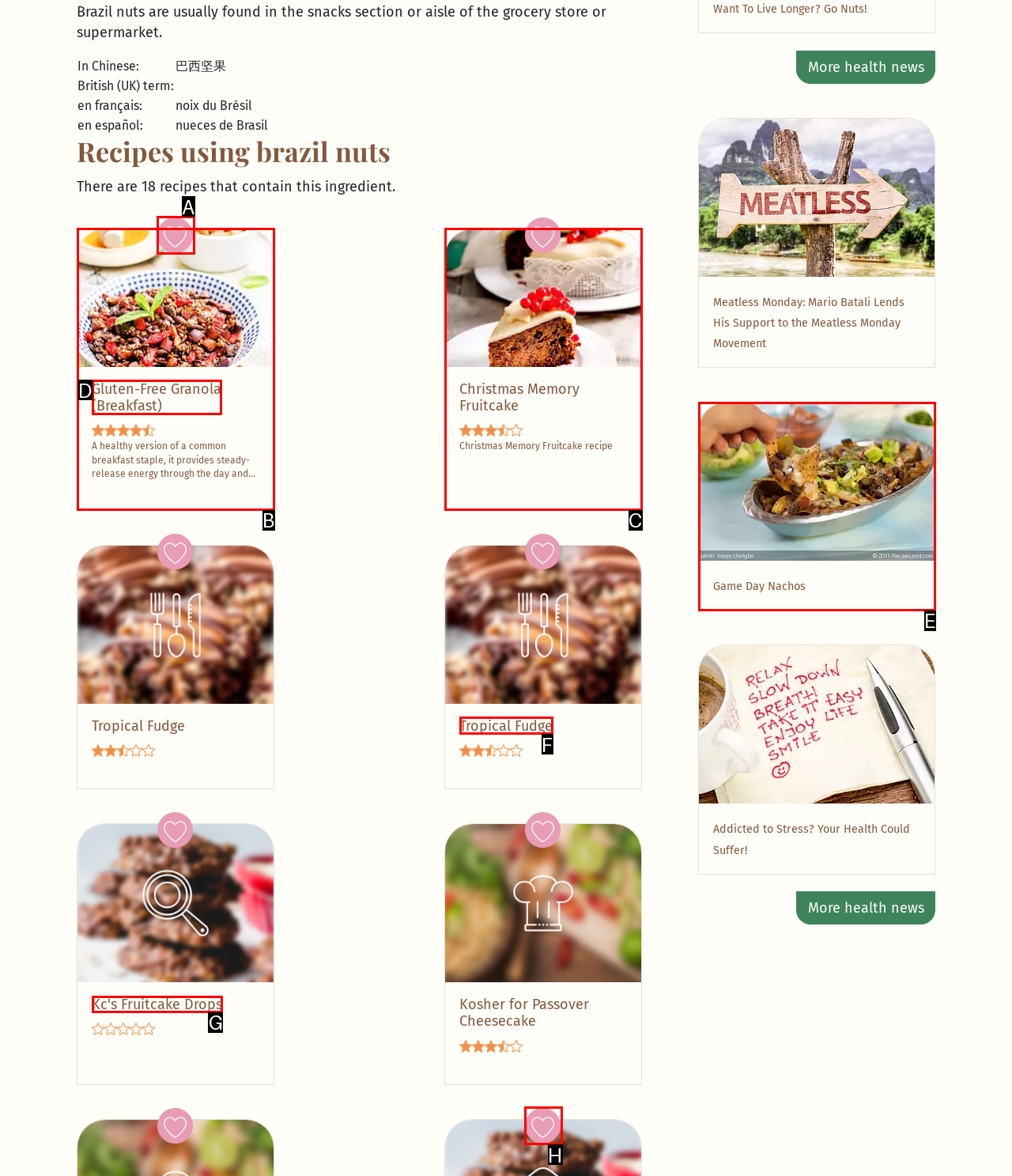Which choice should you pick to execute the task: View Kc's Fruitcake Drops recipe
Respond with the letter associated with the correct option only.

G